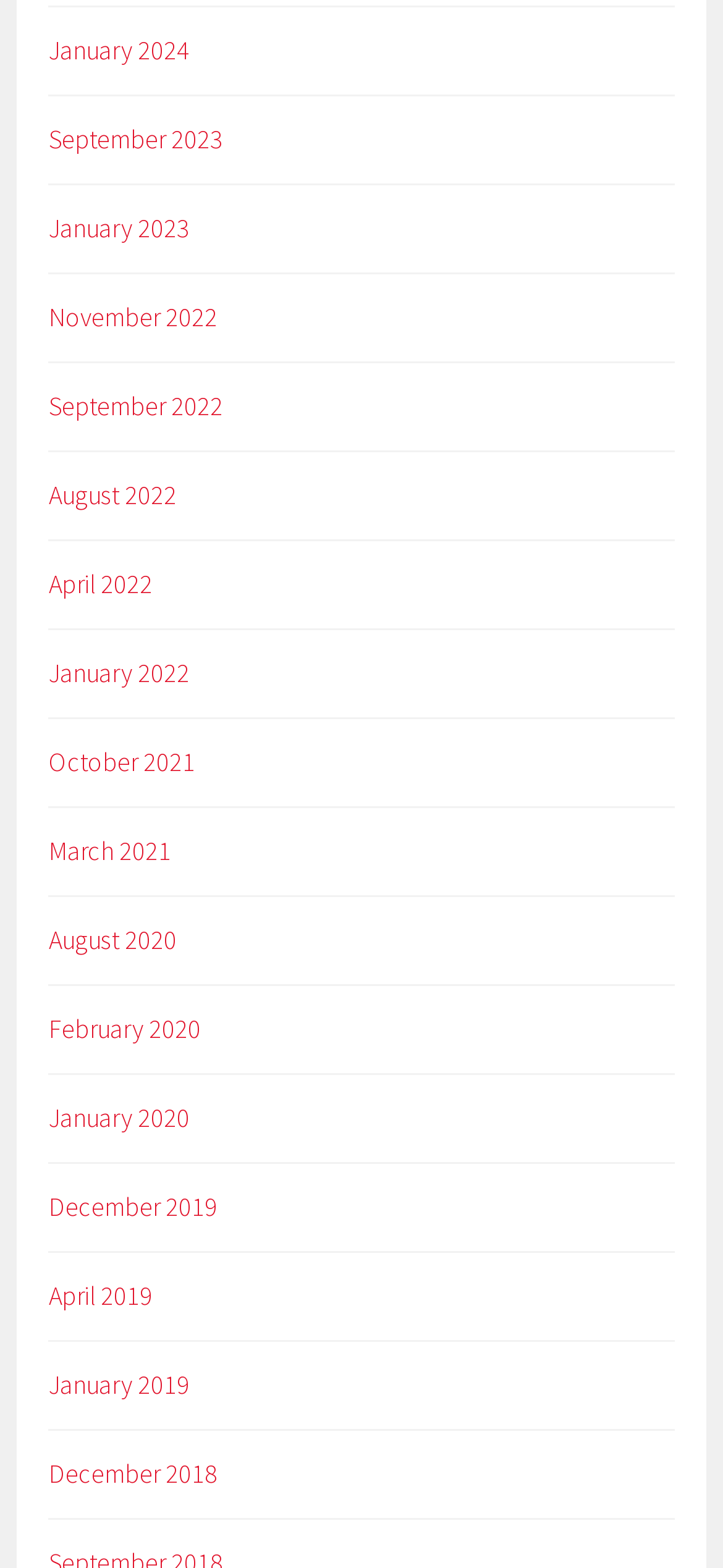How many links are available for the year 2022?
Based on the visual, give a brief answer using one word or a short phrase.

3